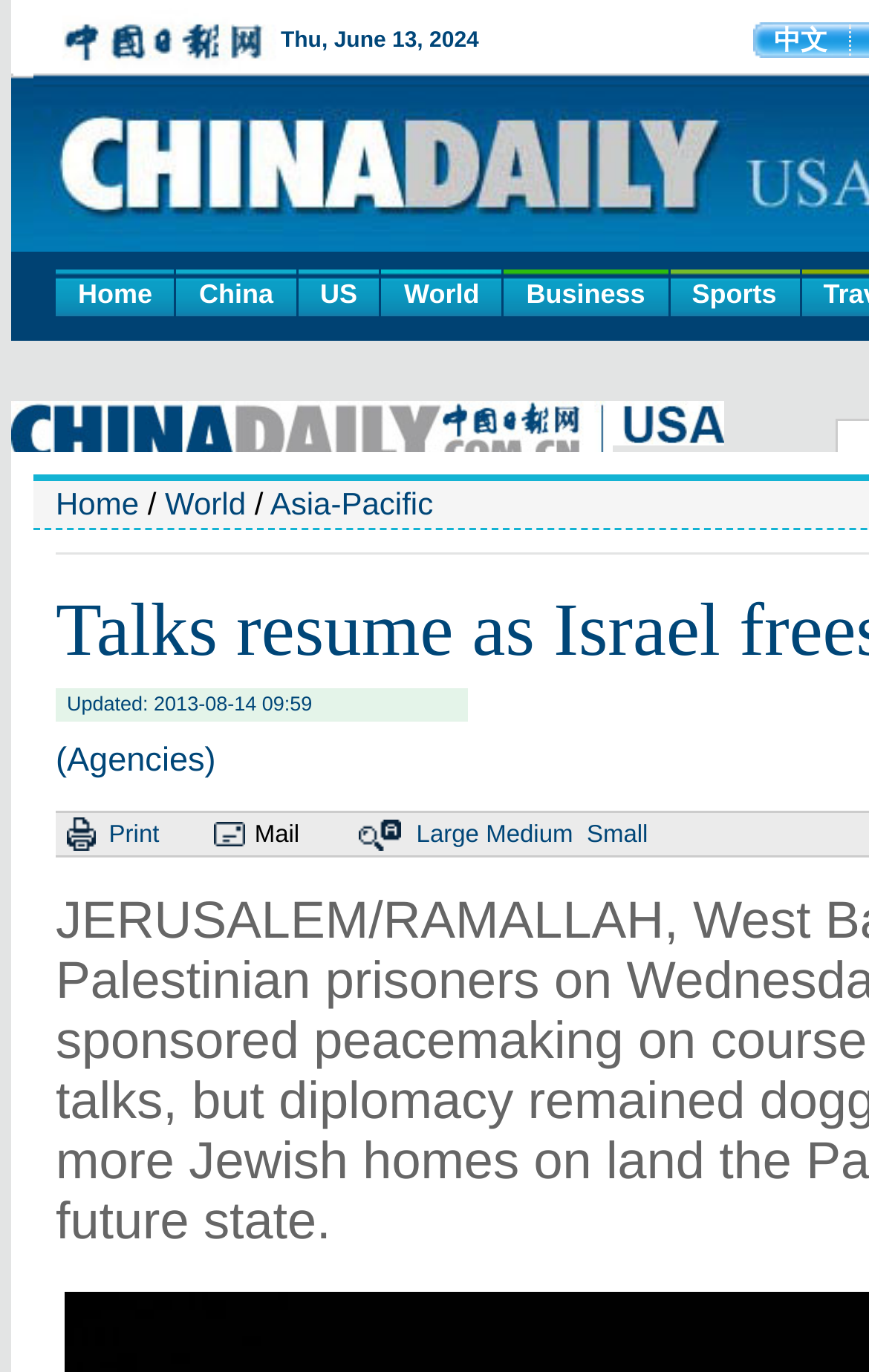Based on the image, please elaborate on the answer to the following question:
What is the current section of the website?

I determined the current section by looking at the navigation links at the top of the webpage, where 'World' is highlighted, indicating that it is the current section.